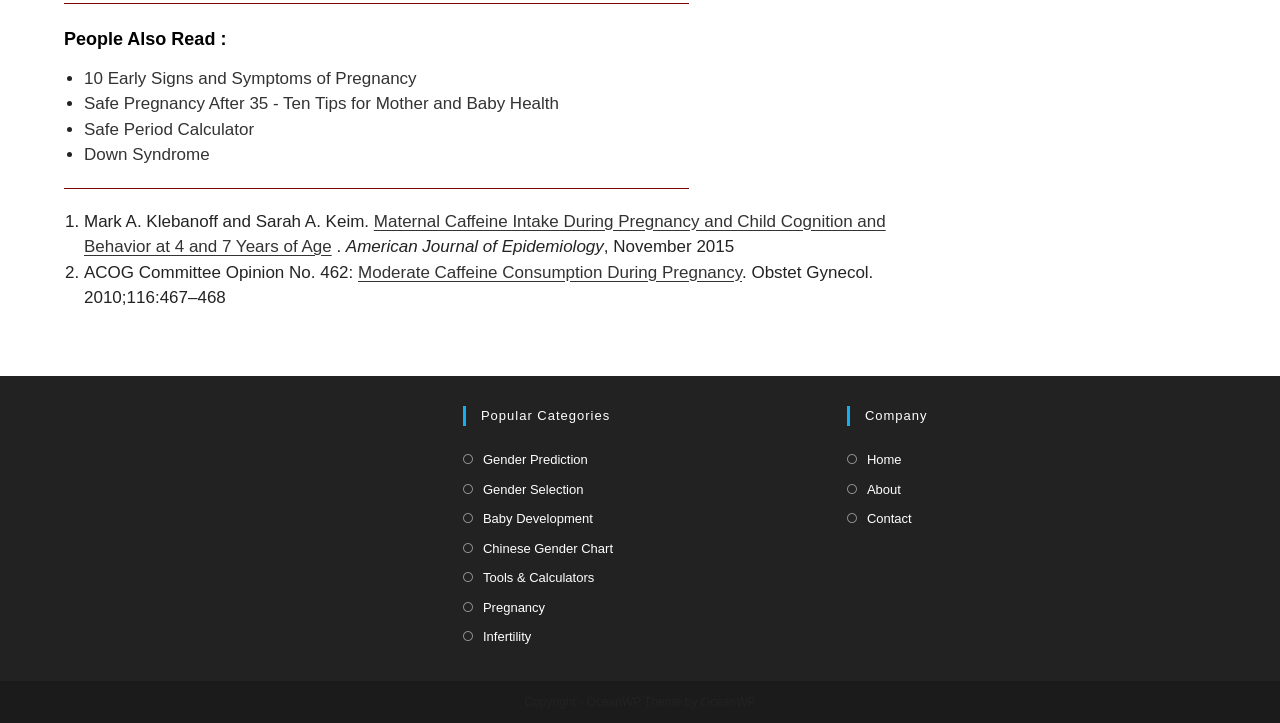Locate the bounding box coordinates of the area you need to click to fulfill this instruction: 'Click on '10 Early Signs and Symptoms of Pregnancy''. The coordinates must be in the form of four float numbers ranging from 0 to 1: [left, top, right, bottom].

[0.066, 0.095, 0.325, 0.121]